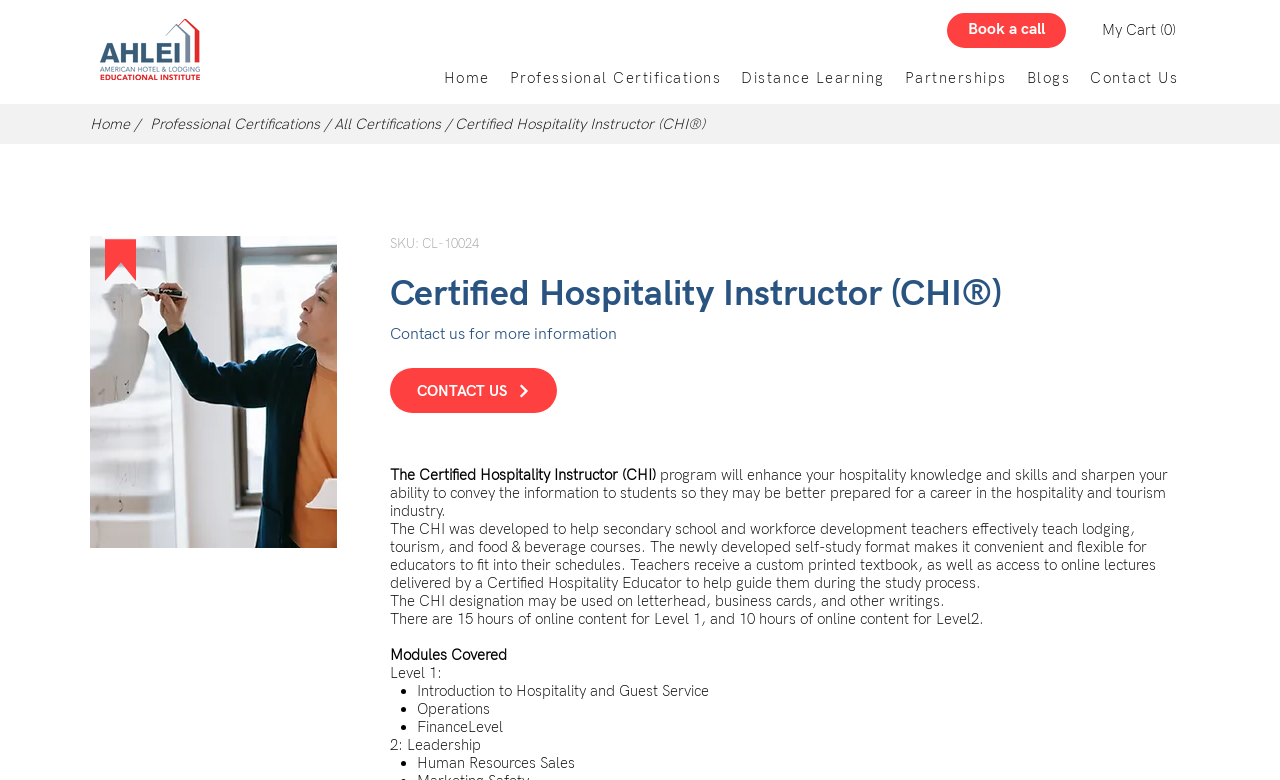Find the bounding box coordinates for the area that should be clicked to accomplish the instruction: "Contact us".

[0.305, 0.472, 0.435, 0.529]